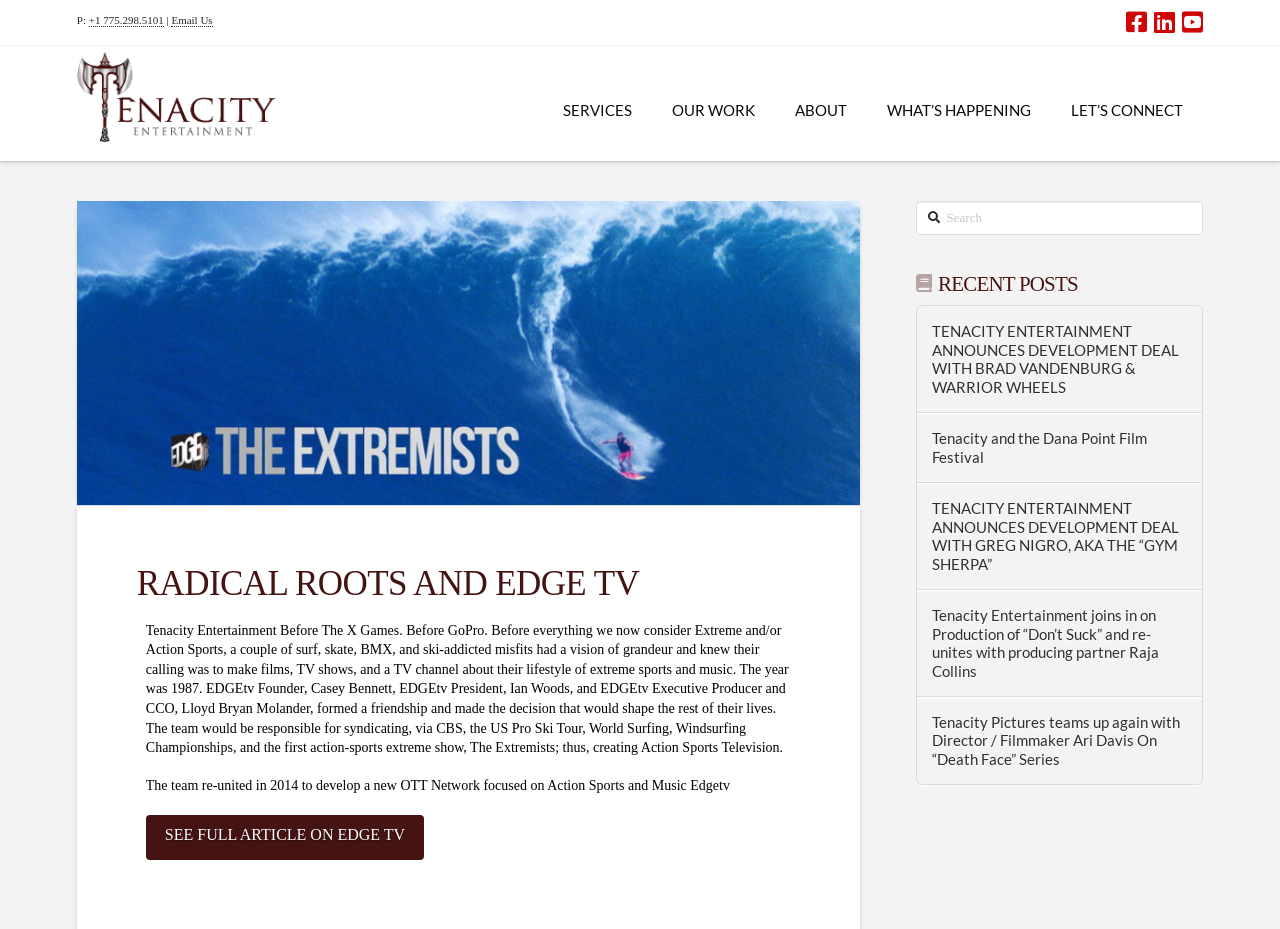Please find the bounding box coordinates of the section that needs to be clicked to achieve this instruction: "Email us".

[0.134, 0.015, 0.166, 0.029]